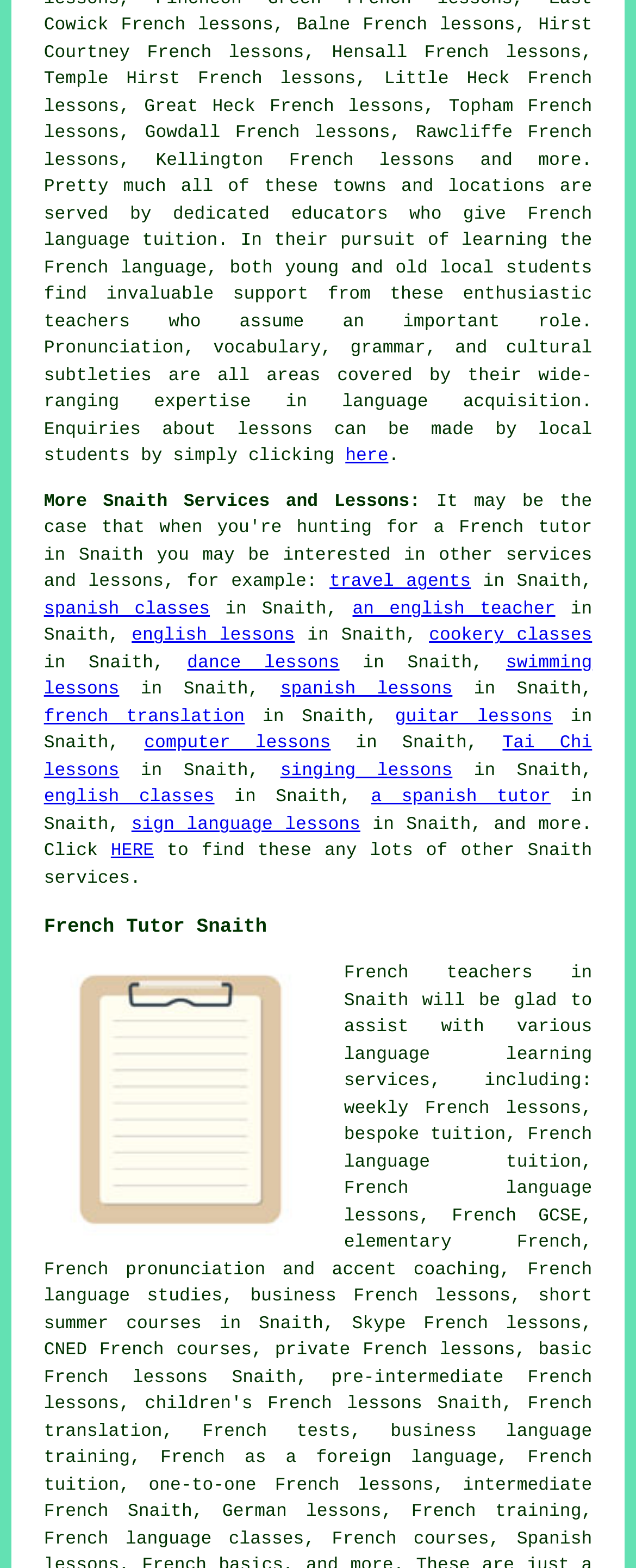Identify the bounding box coordinates necessary to click and complete the given instruction: "Find a spanish teacher".

[0.069, 0.383, 0.33, 0.395]